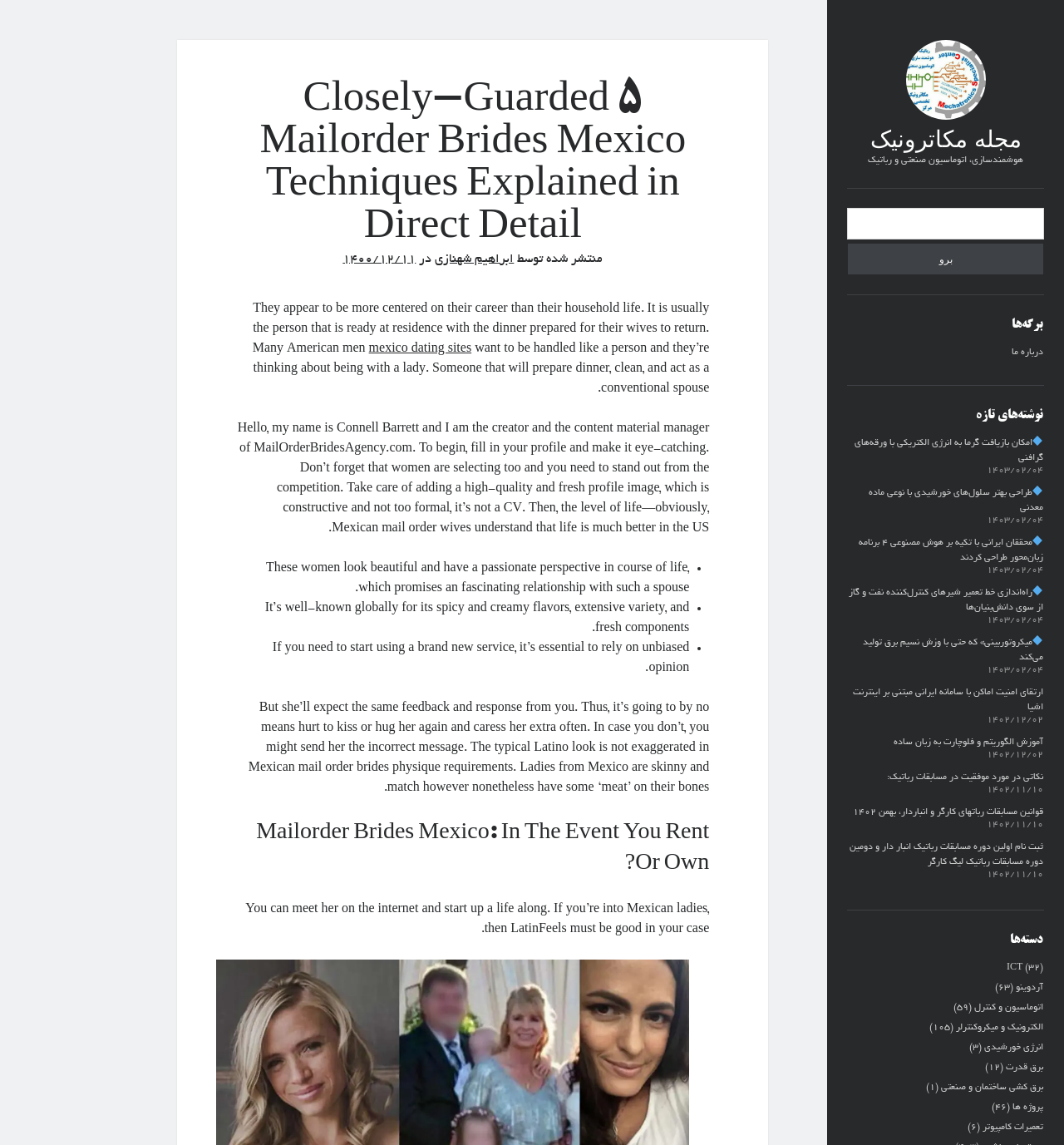Who is the author of the article?
Based on the image, answer the question in a detailed manner.

I found the author's name by looking at the link 'ابراهیم شهنازی' which is mentioned as the publisher of the article.